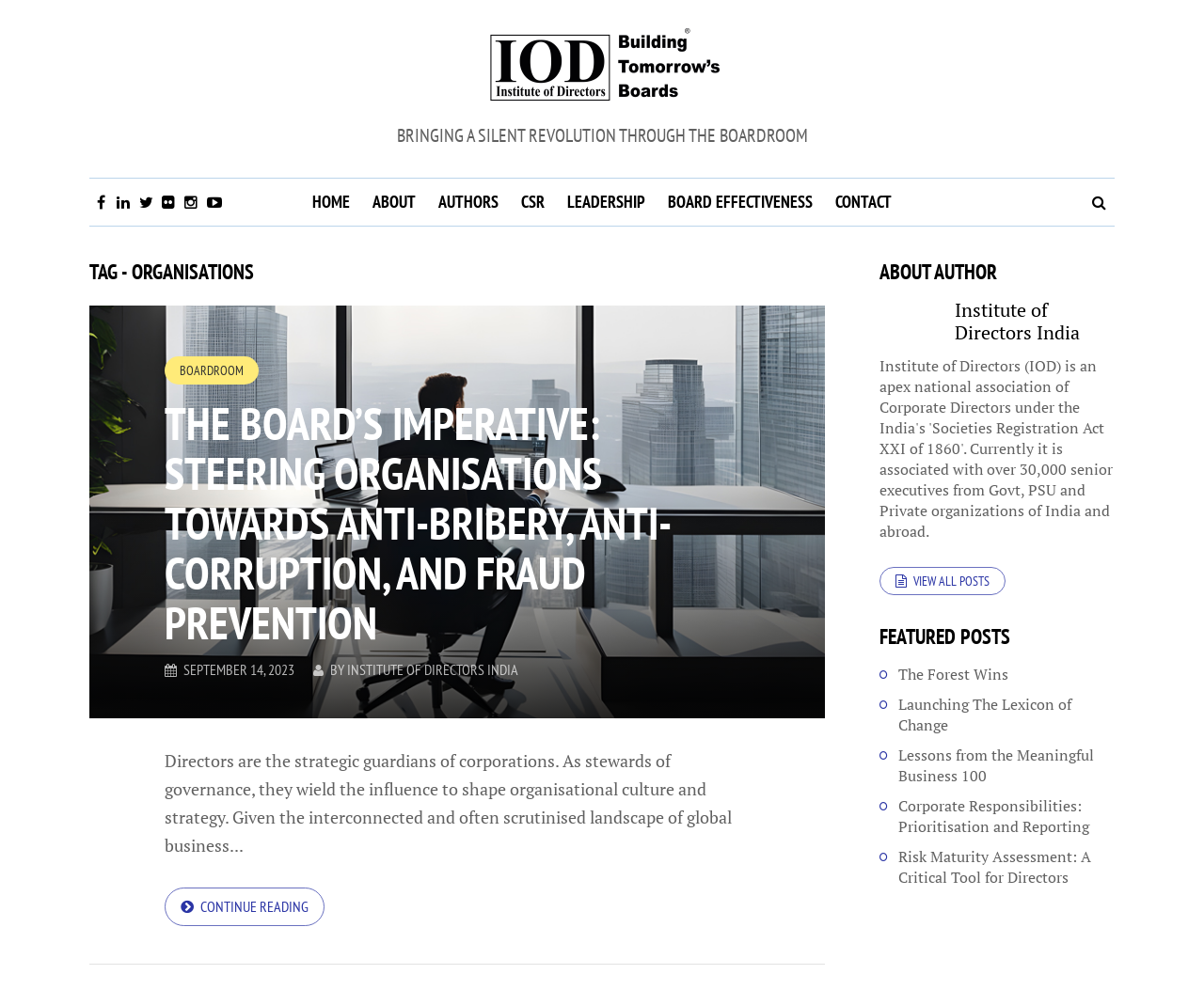Can you find the bounding box coordinates for the element to click on to achieve the instruction: "Go to home page"?

[0.252, 0.18, 0.298, 0.228]